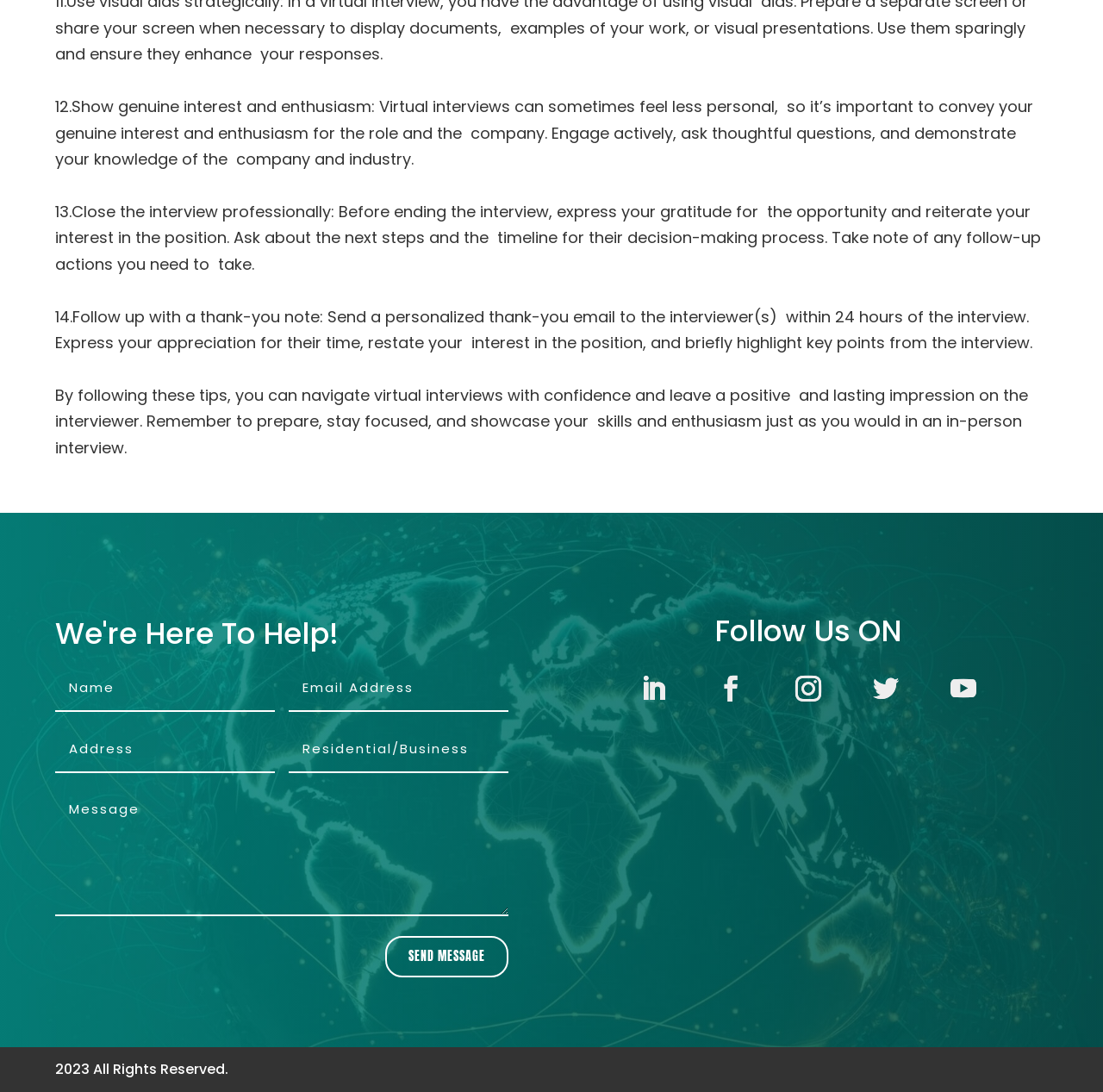Determine the bounding box coordinates of the clickable element necessary to fulfill the instruction: "Follow on Twitter". Provide the coordinates as four float numbers within the 0 to 1 range, i.e., [left, top, right, bottom].

[0.791, 0.619, 0.815, 0.643]